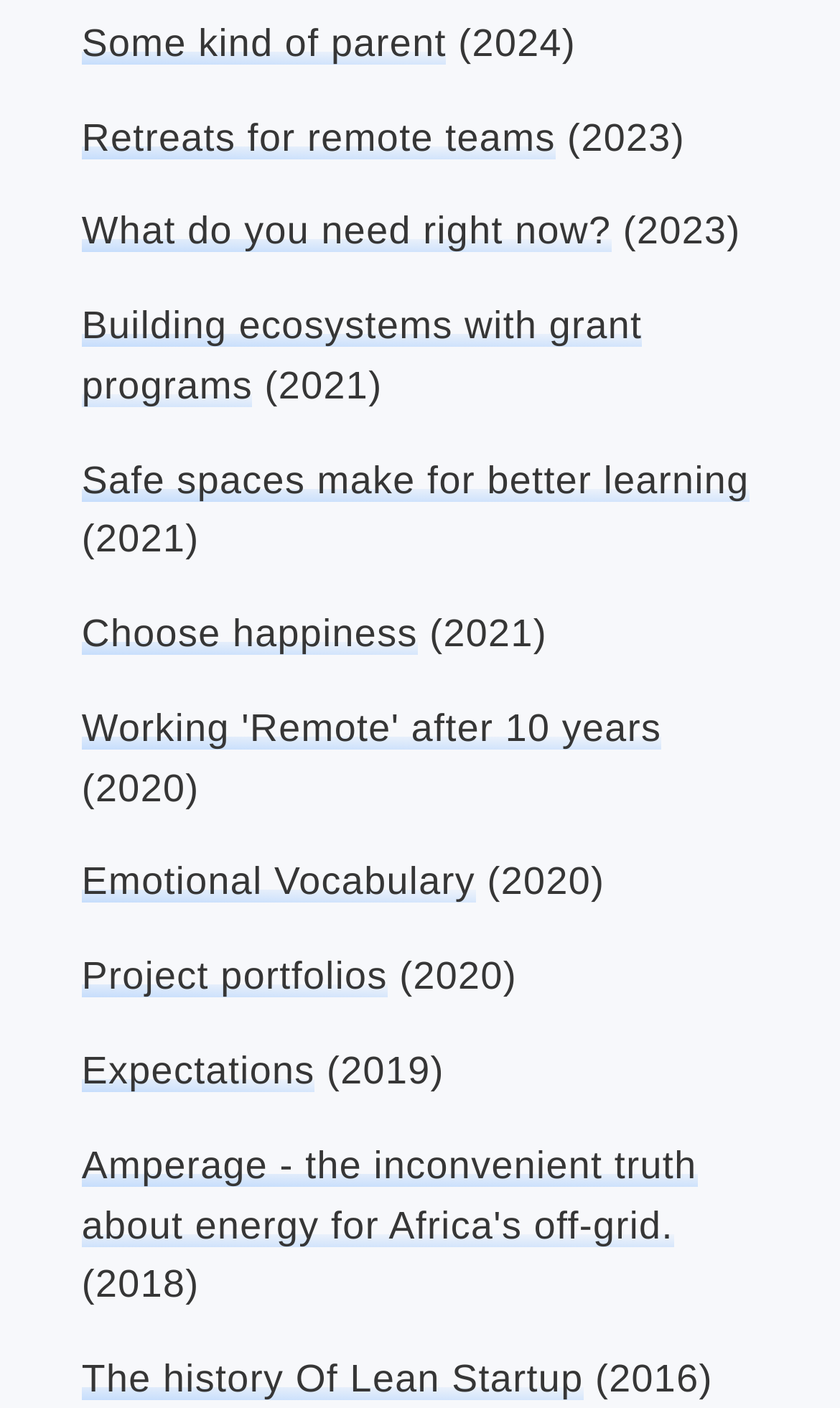Respond with a single word or phrase to the following question: What is the theme of the links on the webpage?

Remote work and learning